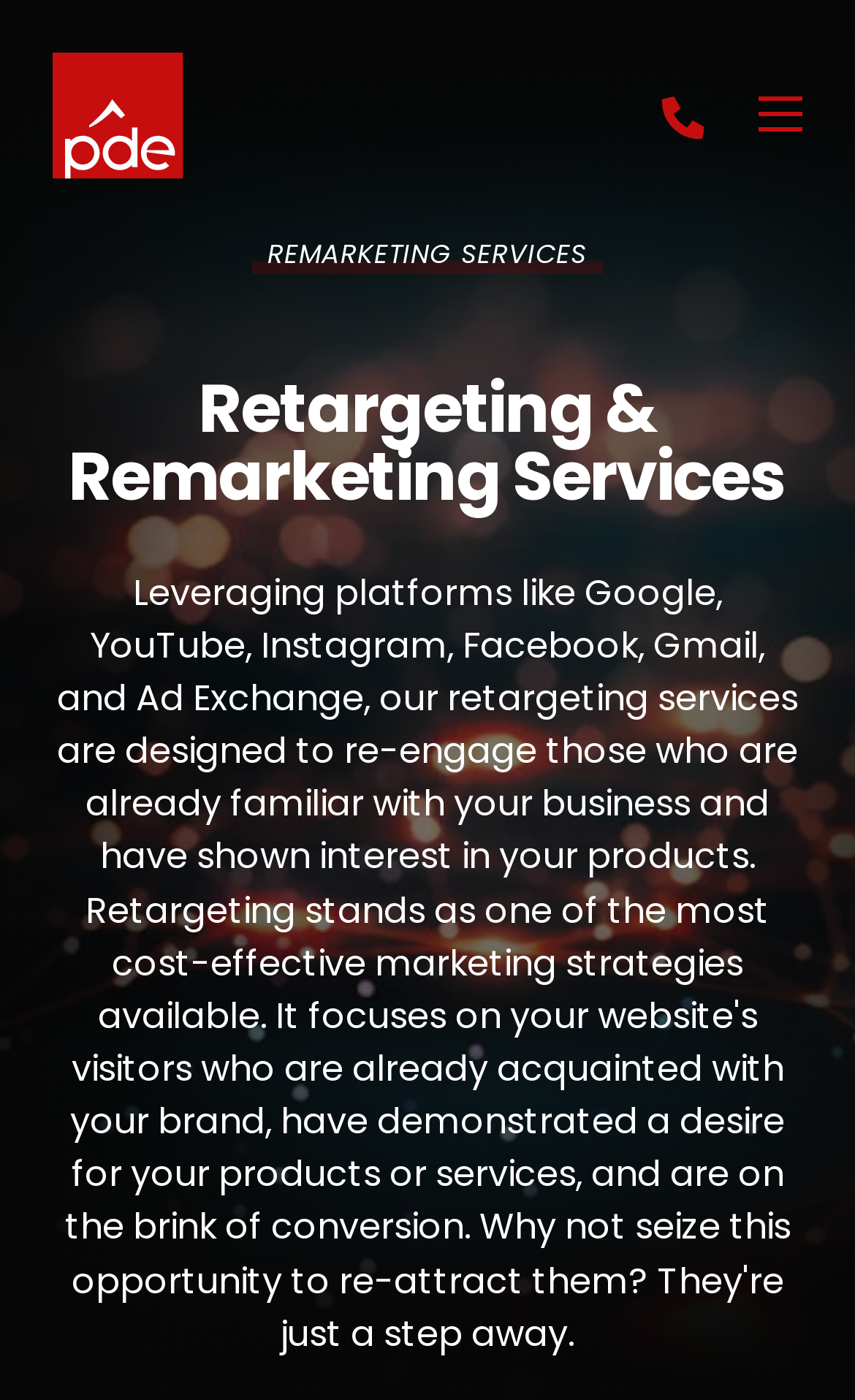What is the logo on the top left?
Based on the image, respond with a single word or phrase.

PDE SEO and Digital Marketing